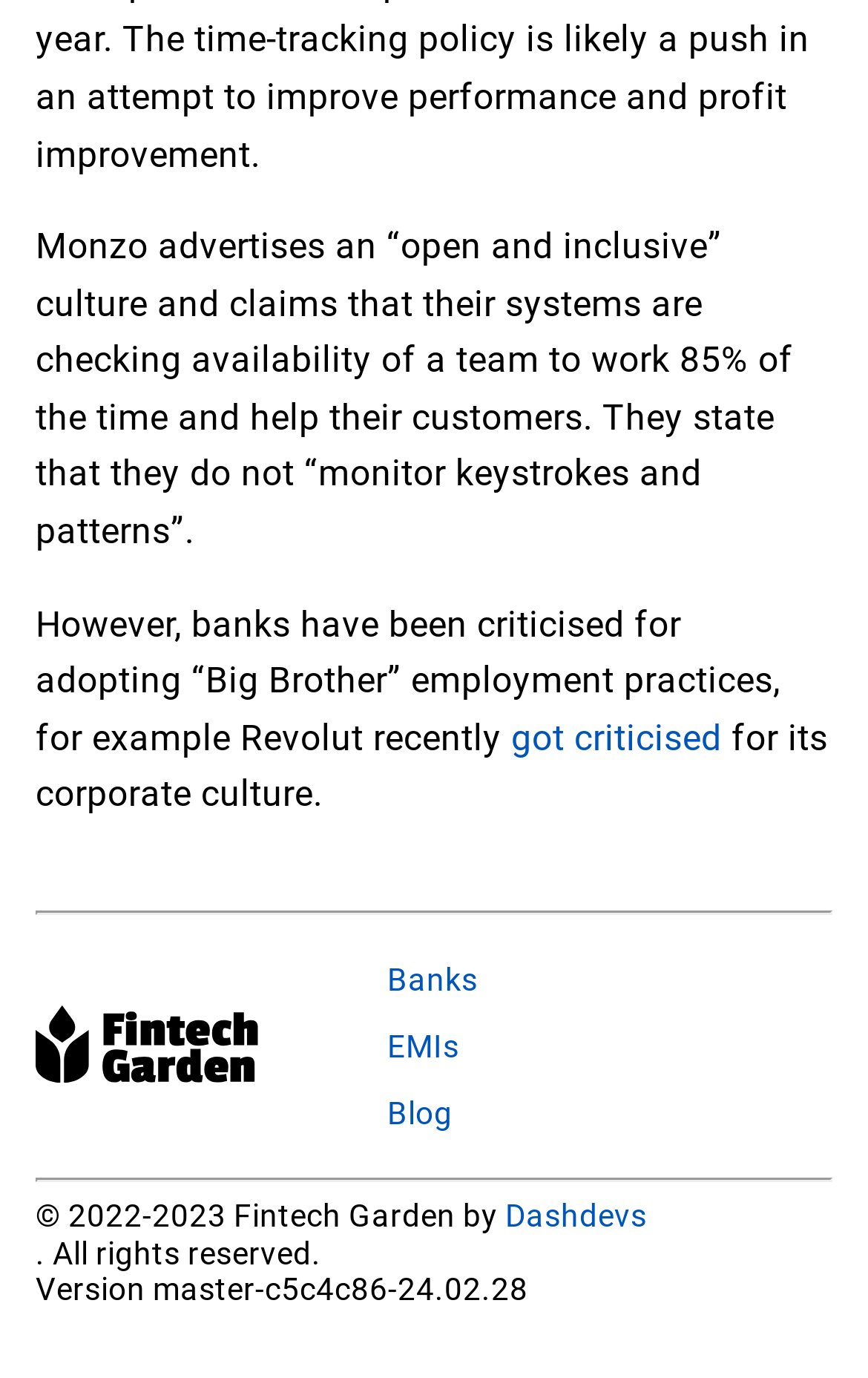What is the version of Fintech Garden?
Based on the image, give a one-word or short phrase answer.

master-c5c4c86-24.02.28